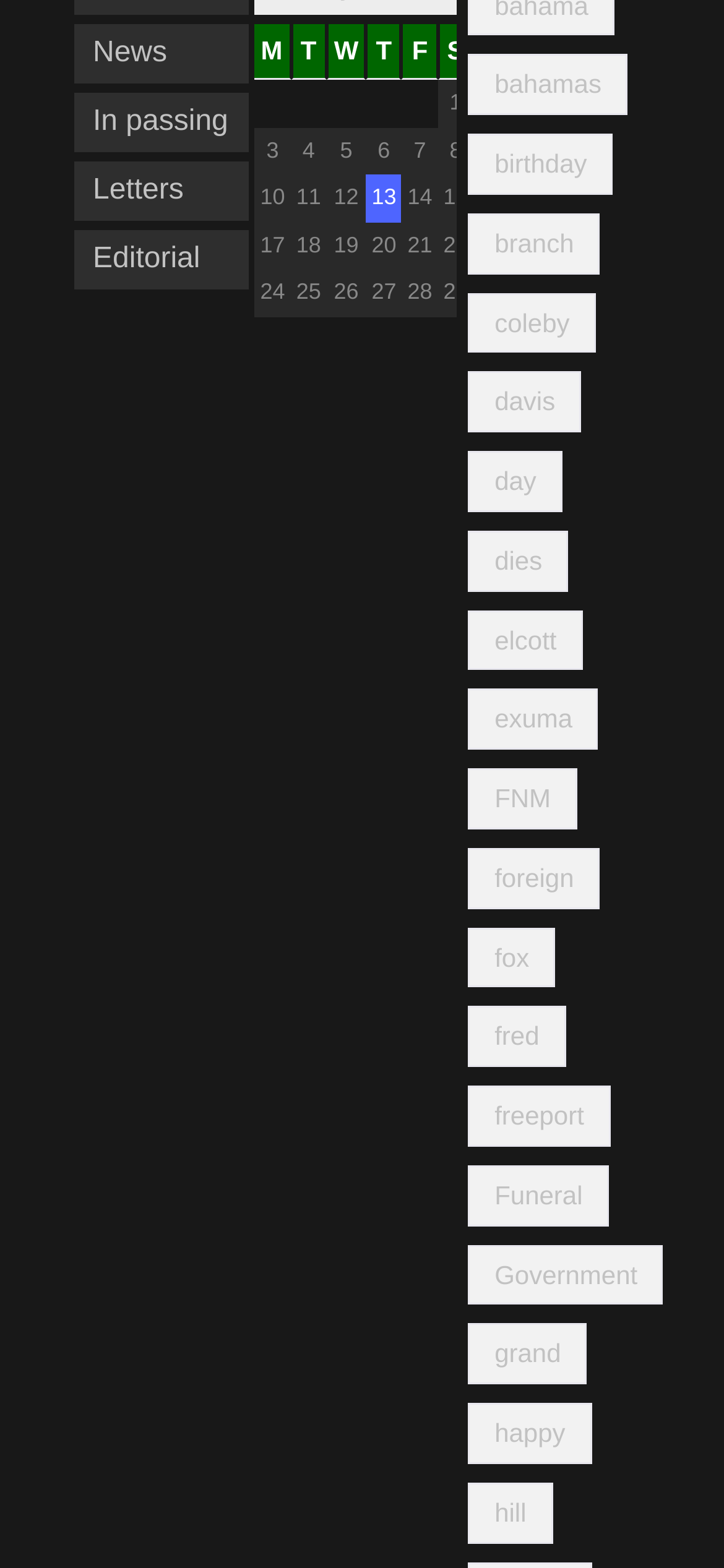What are the column headers in the grid?
Use the screenshot to answer the question with a single word or phrase.

M, T, W, T, F, S, S